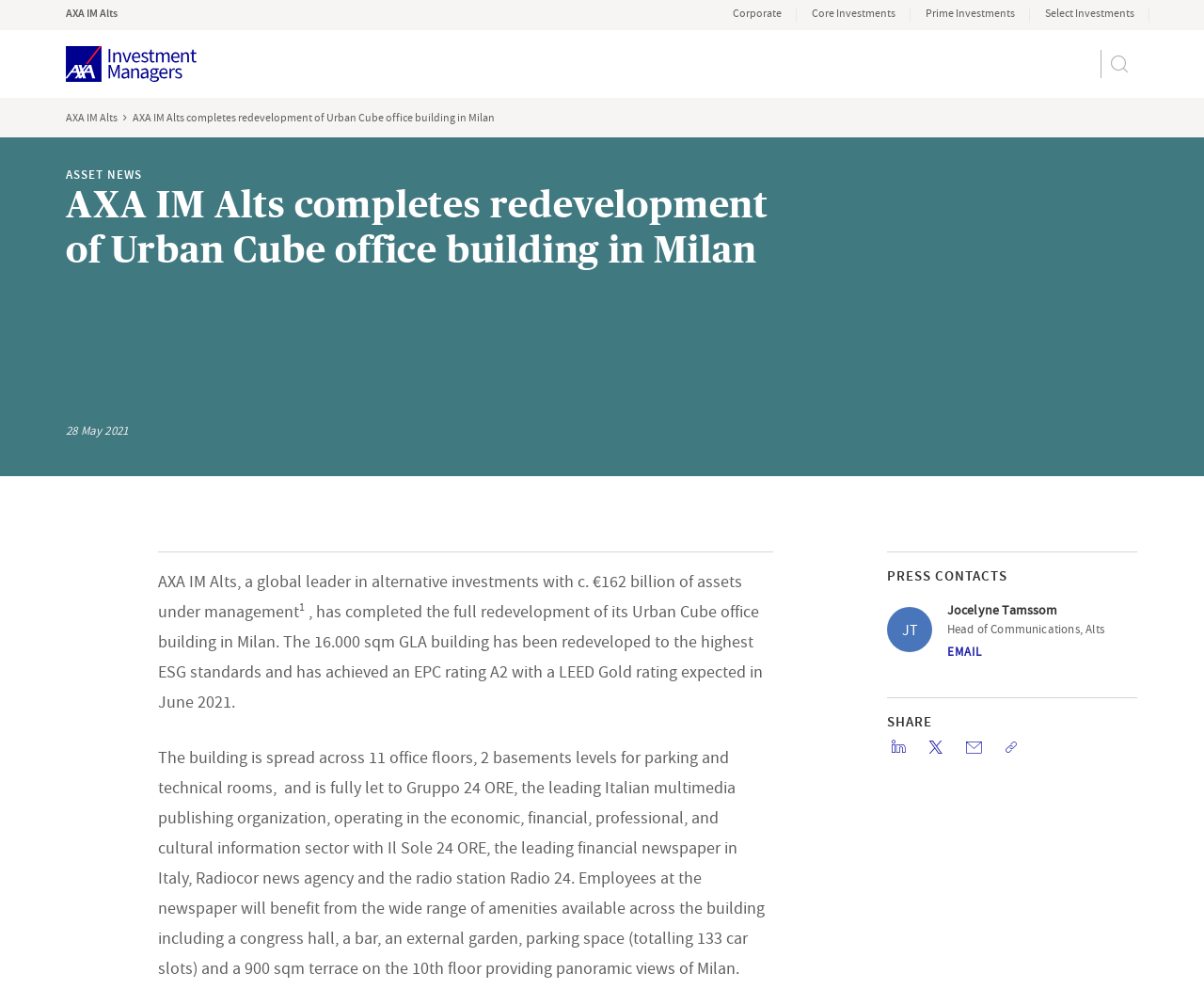Determine the bounding box coordinates for the element that should be clicked to follow this instruction: "Share on LinkedIn". The coordinates should be given as four float numbers between 0 and 1, in the format [left, top, right, bottom].

[0.736, 0.735, 0.755, 0.757]